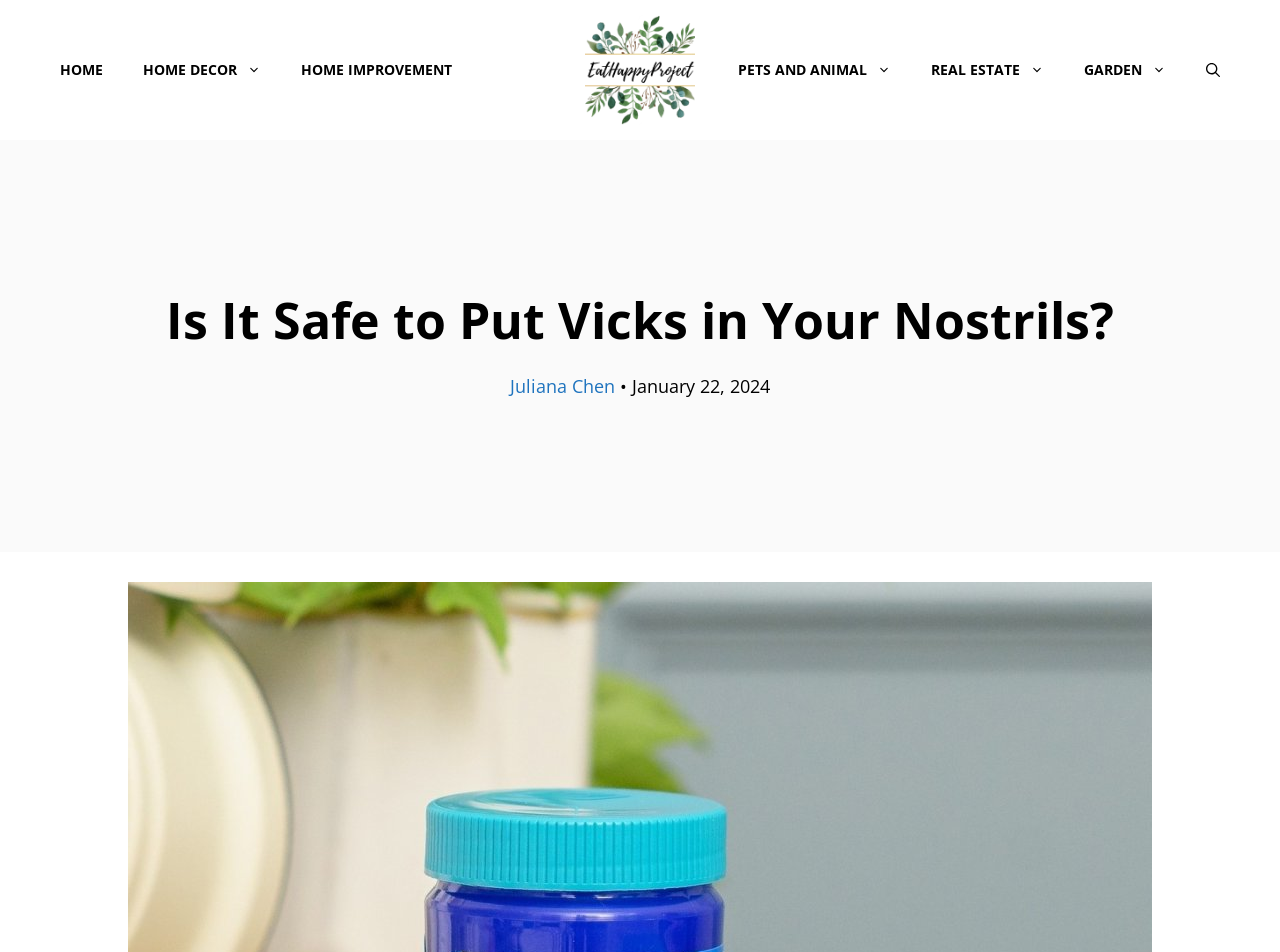Predict the bounding box coordinates of the area that should be clicked to accomplish the following instruction: "go to home page". The bounding box coordinates should consist of four float numbers between 0 and 1, i.e., [left, top, right, bottom].

[0.031, 0.042, 0.096, 0.105]